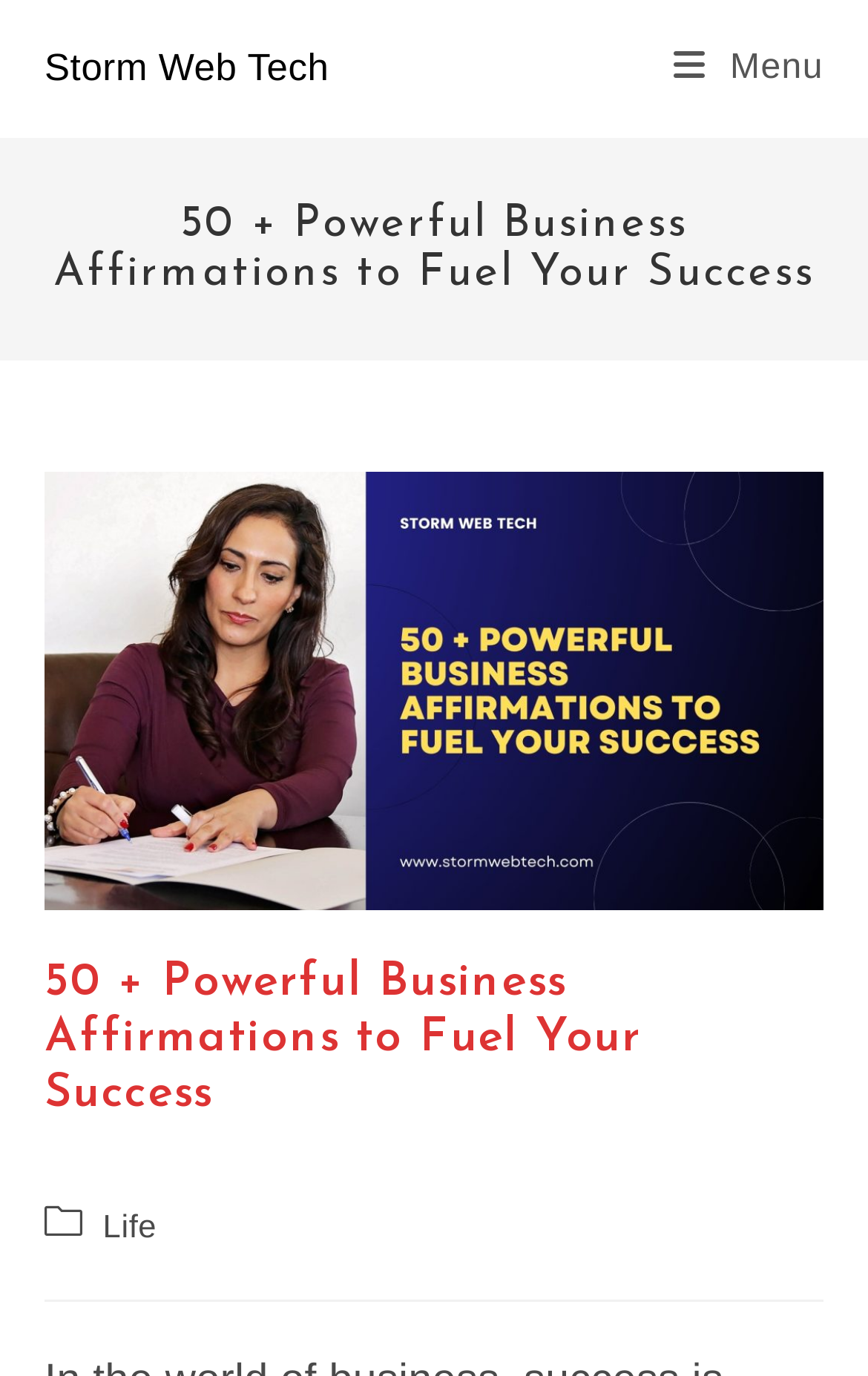Using the description: "READ OUR DISCLAIMER", determine the UI element's bounding box coordinates. Ensure the coordinates are in the format of four float numbers between 0 and 1, i.e., [left, top, right, bottom].

None